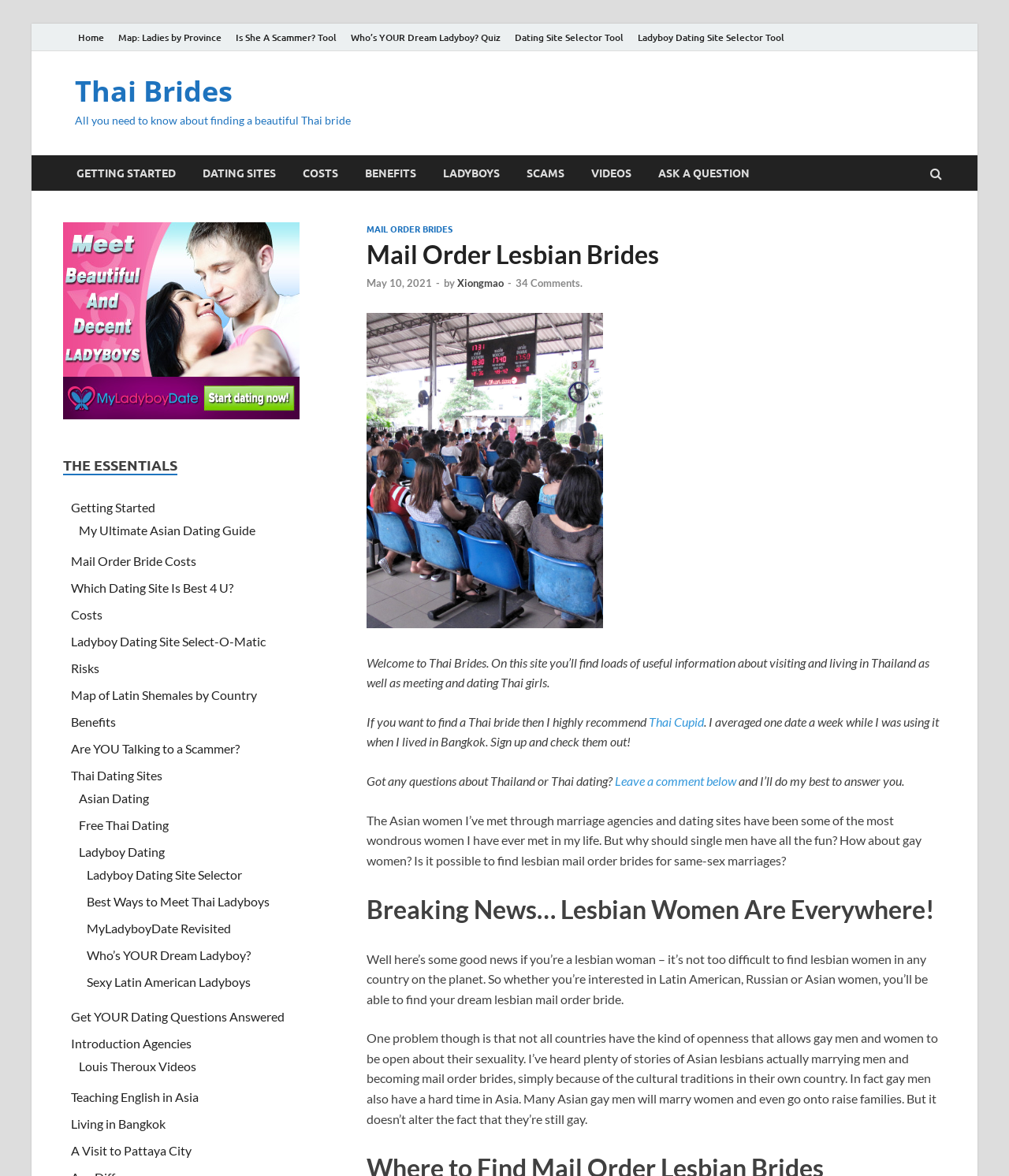Find the bounding box coordinates for the HTML element described as: "Is She A Scammer? Tool". The coordinates should consist of four float values between 0 and 1, i.e., [left, top, right, bottom].

[0.227, 0.02, 0.341, 0.044]